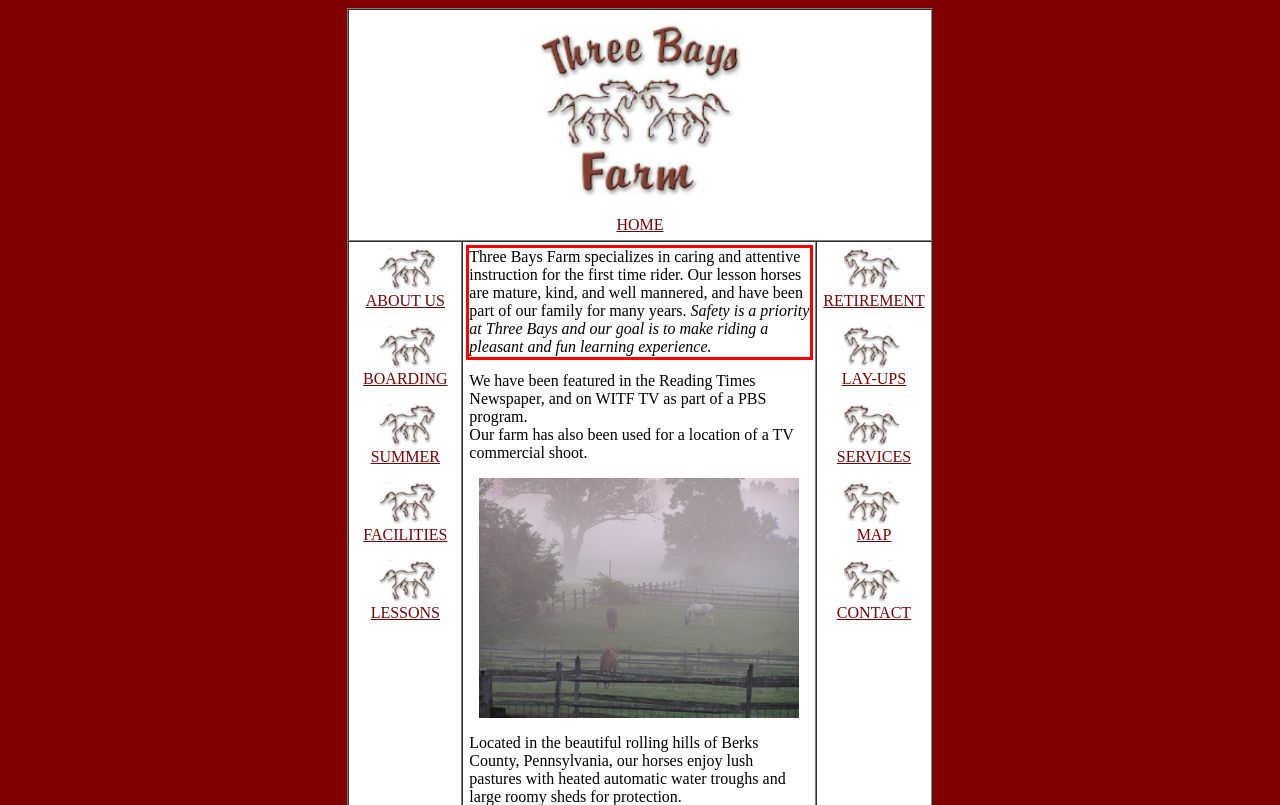Analyze the red bounding box in the provided webpage screenshot and generate the text content contained within.

Three Bays Farm specializes in caring and attentive instruction for the first time rider. Our lesson horses are mature, kind, and well mannered, and have been part of our family for many years. Safety is a priority at Three Bays and our goal is to make riding a pleasant and fun learning experience.